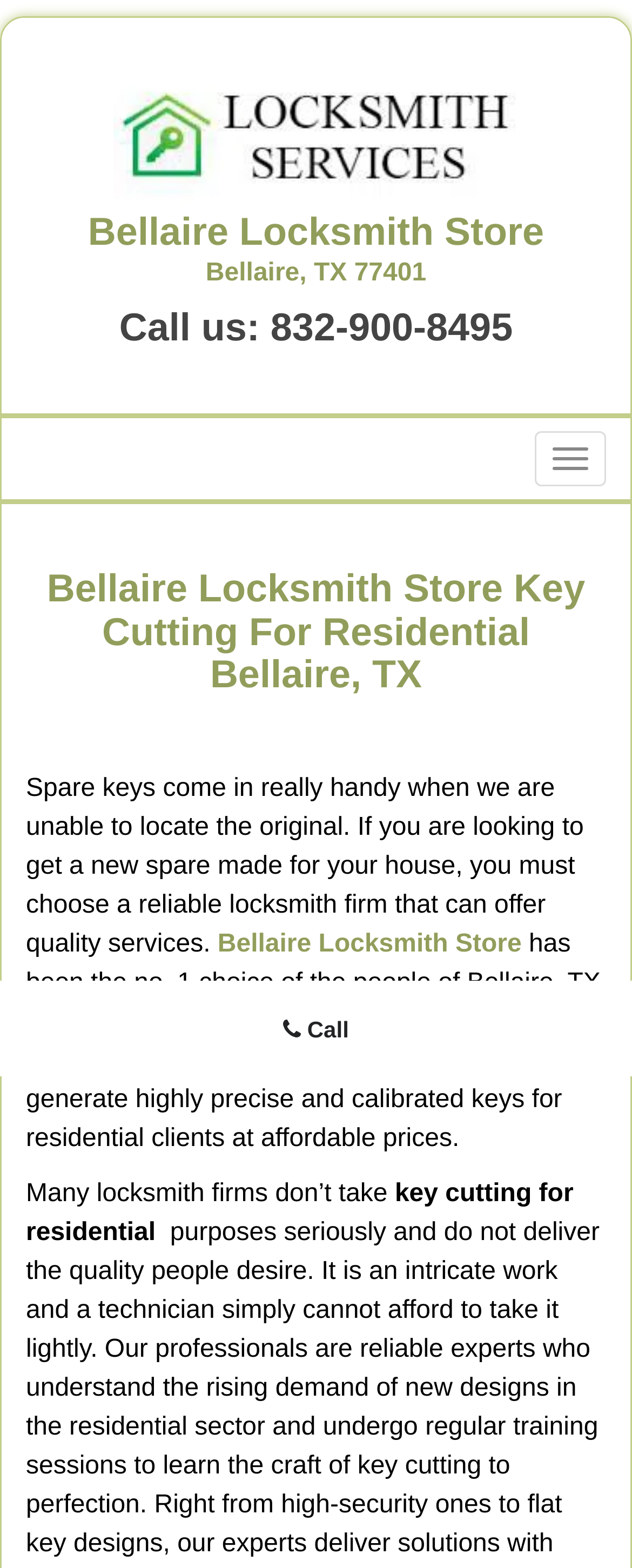Respond with a single word or phrase to the following question: What is the purpose of spare keys?

in case original is lost